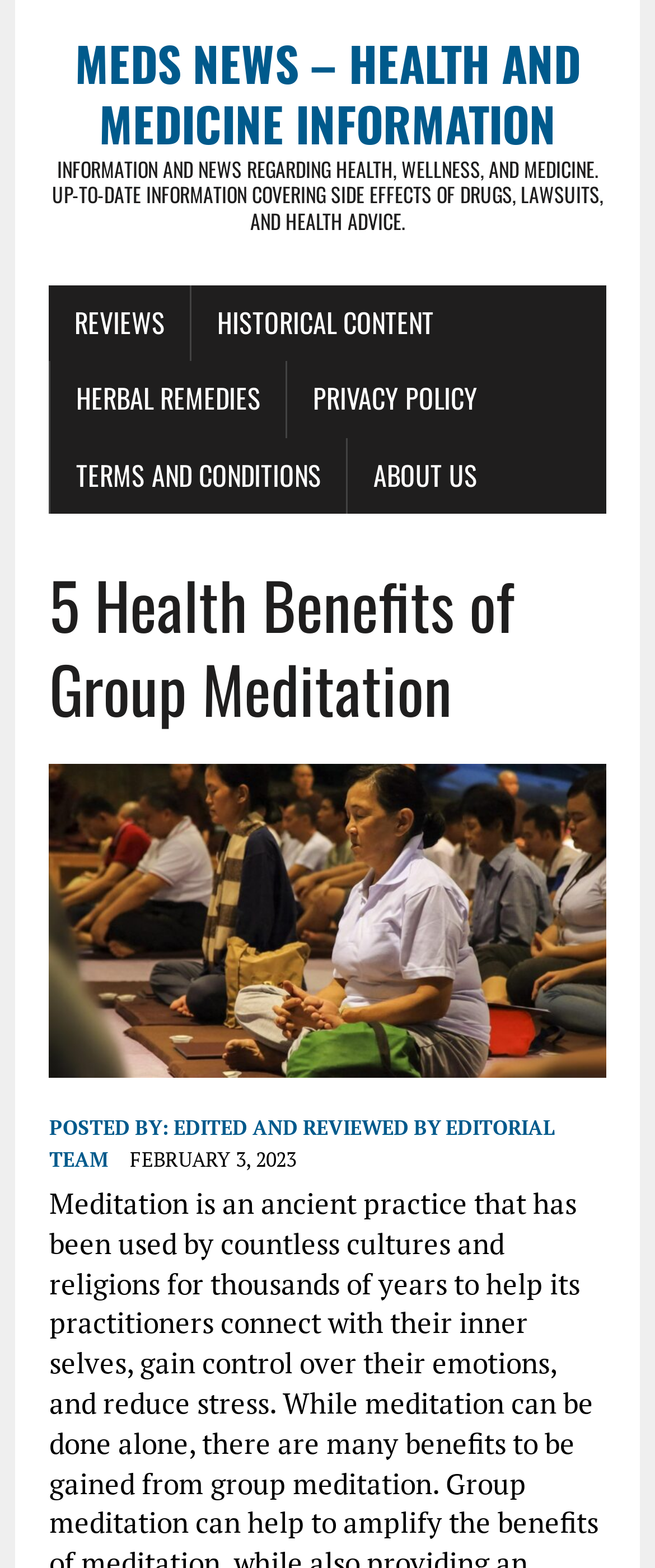Find the bounding box coordinates of the element you need to click on to perform this action: 'read reviews'. The coordinates should be represented by four float values between 0 and 1, in the format [left, top, right, bottom].

[0.075, 0.182, 0.29, 0.23]